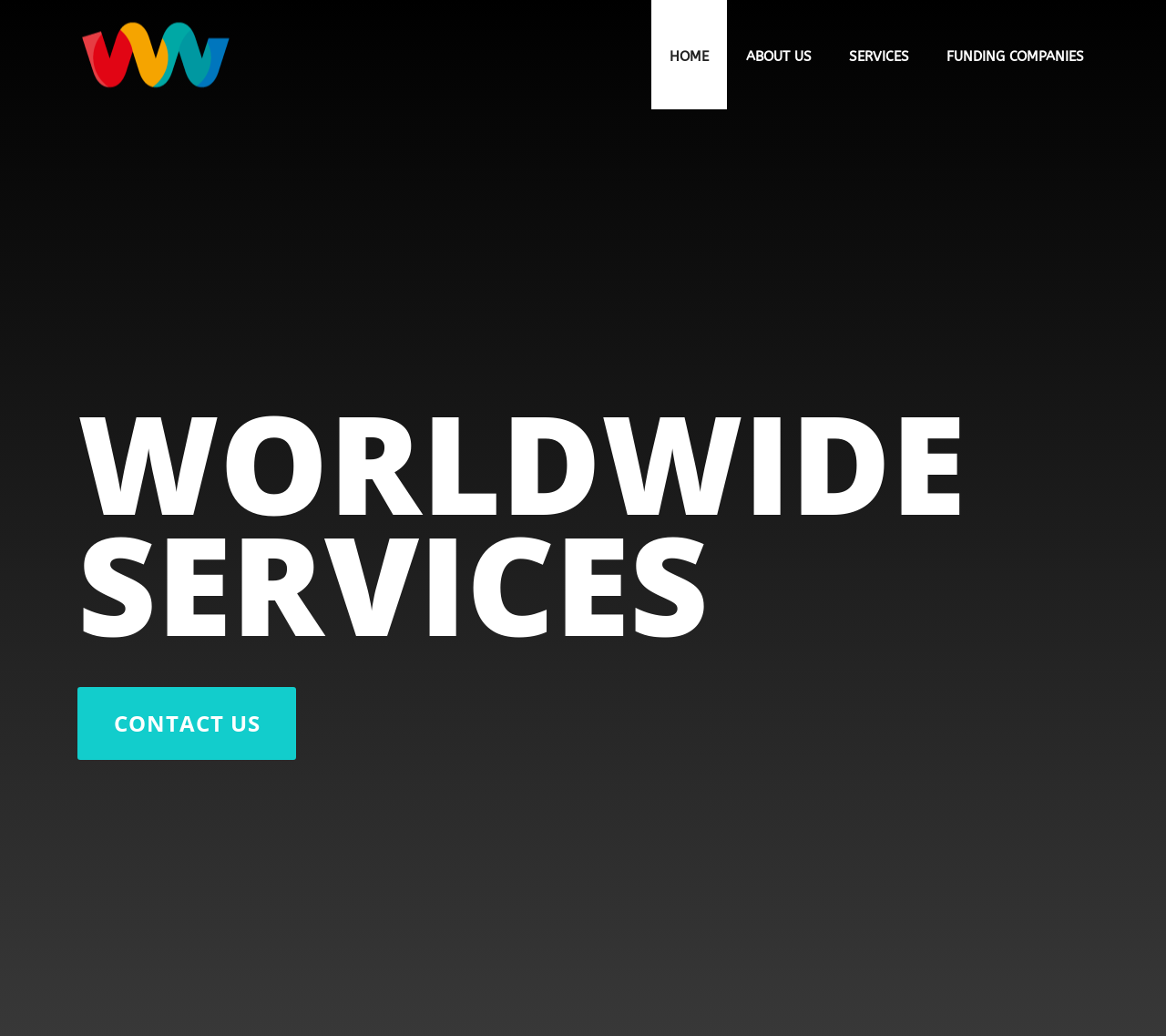Describe all the key features and sections of the webpage thoroughly.

The webpage is about Worldwide Services, a company offering solutions in sourcing, logistics, sales, and marketing. At the top, there is a navigation menu with five links: "HOME", "ABOUT US", "SERVICES", "FUNDING COMPANIES", and "CONTACT US". These links are positioned horizontally, with "HOME" on the left and "CONTACT US" on the right.

Below the navigation menu, there are two identical images, one on the left and one on the right, both displaying the company's slogan "Solutions in sourcing, logistics, sales and marketing". 

In the center of the page, there is a prominent heading "WORLDWIDE SERVICES" that takes up a significant portion of the page.